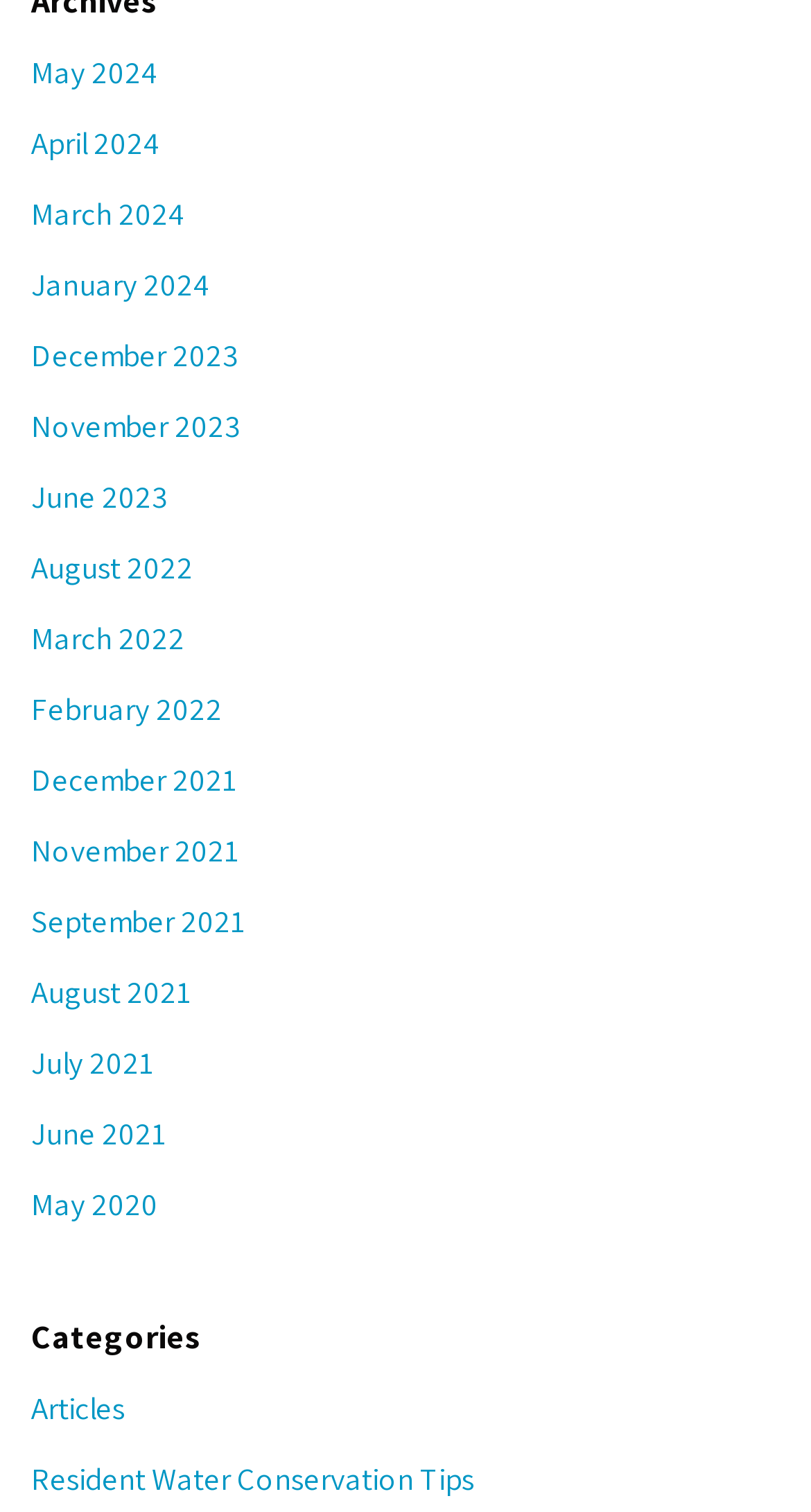What is the category label above 'Articles'?
Your answer should be a single word or phrase derived from the screenshot.

Categories